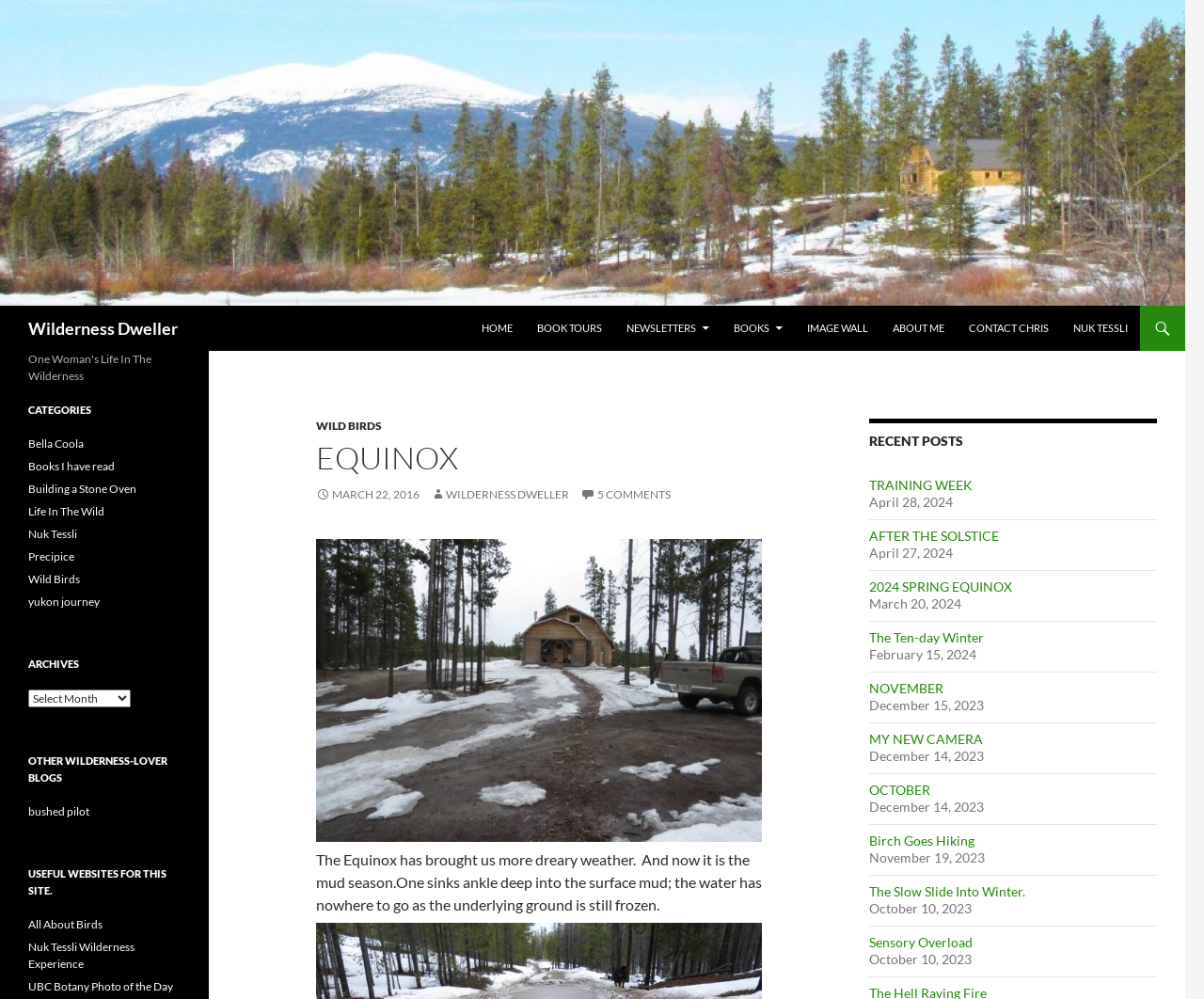Please find the bounding box for the UI component described as follows: "yukon journey".

[0.023, 0.595, 0.083, 0.609]